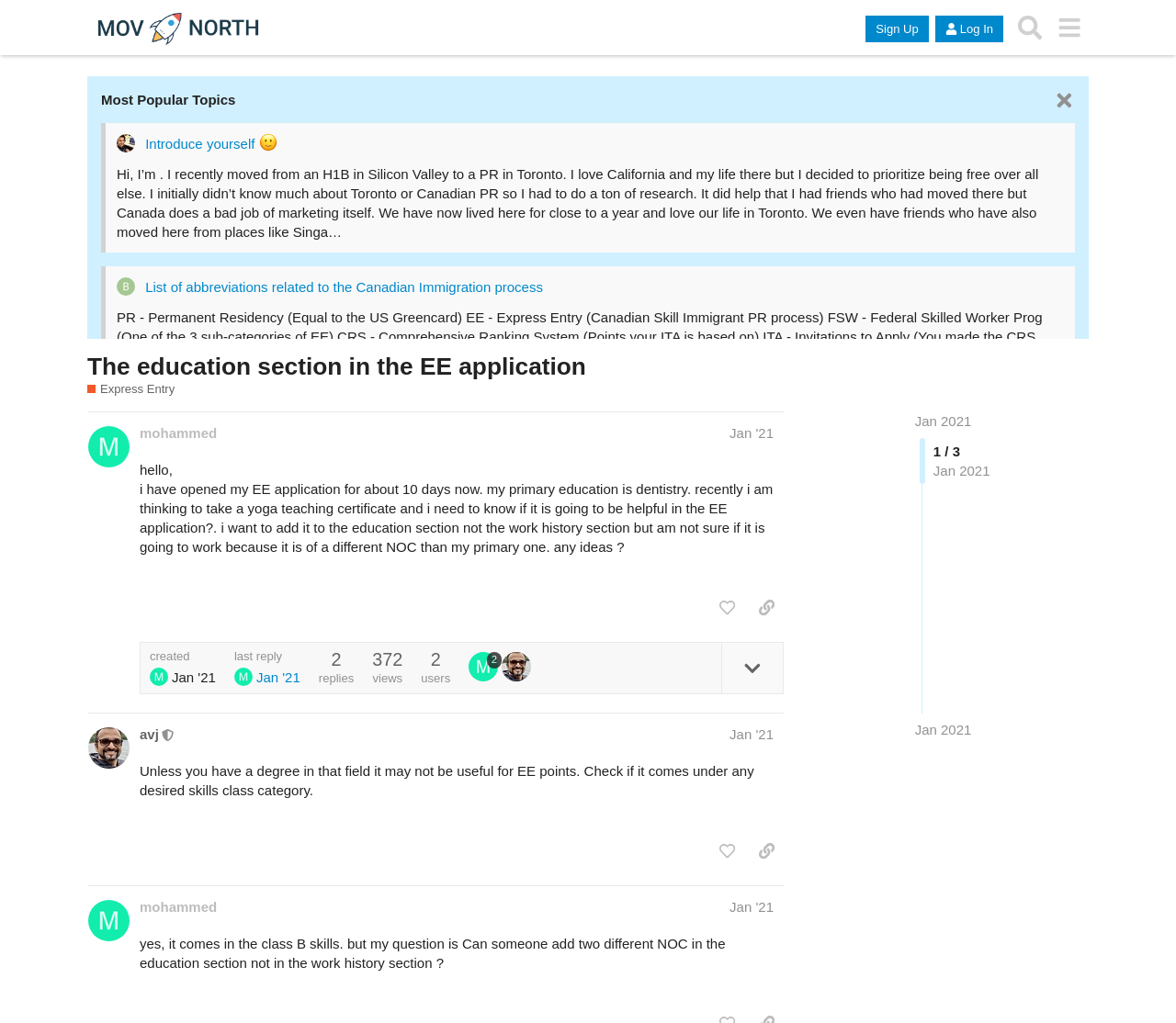Locate the bounding box coordinates of the area that needs to be clicked to fulfill the following instruction: "Click on the 'Community' link". The coordinates should be in the format of four float numbers between 0 and 1, namely [left, top, right, bottom].

[0.074, 0.009, 0.226, 0.045]